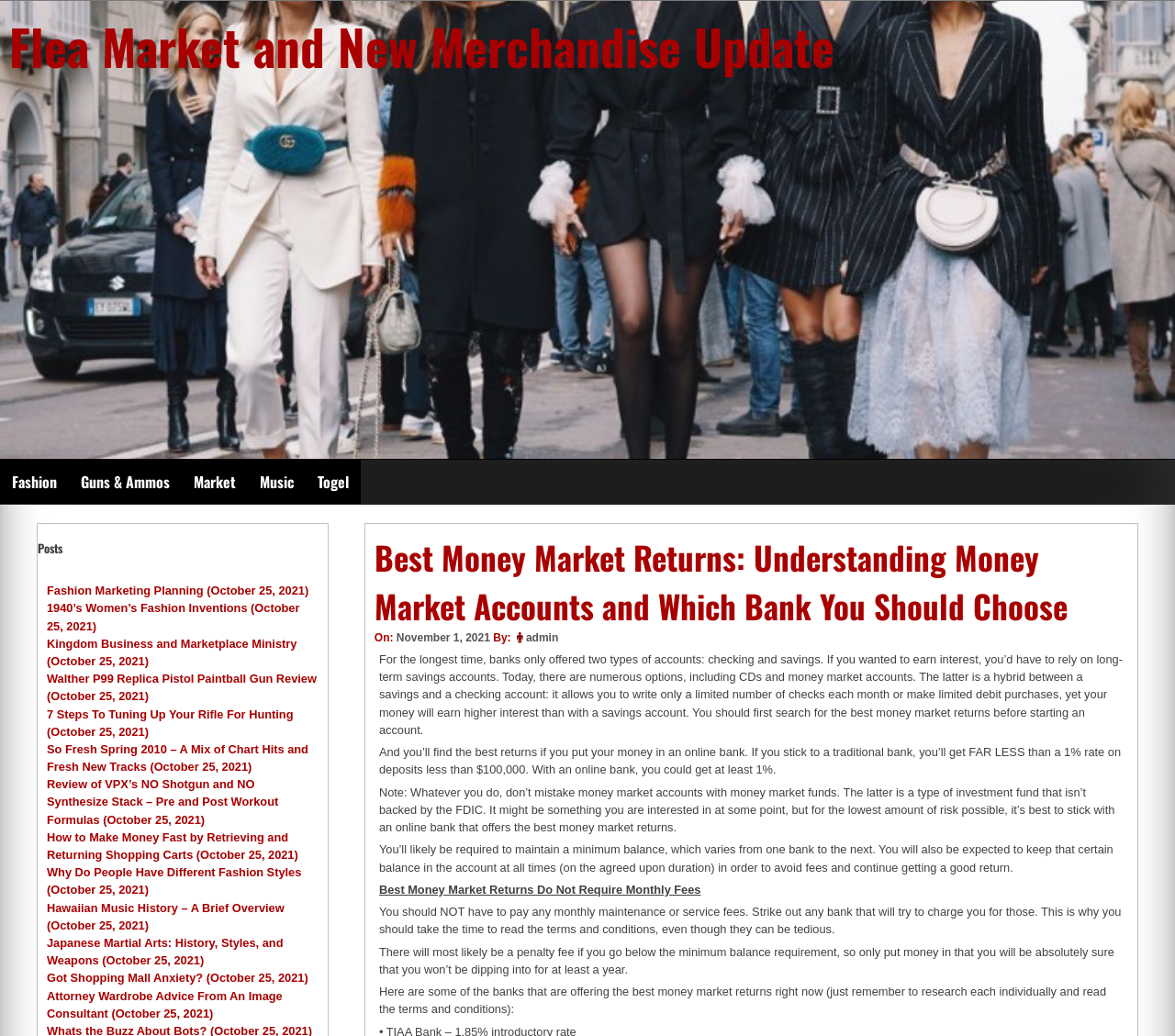Please determine and provide the text content of the webpage's heading.

Best Money Market Returns: Understanding Money Market Accounts and Which Bank You Should Choose